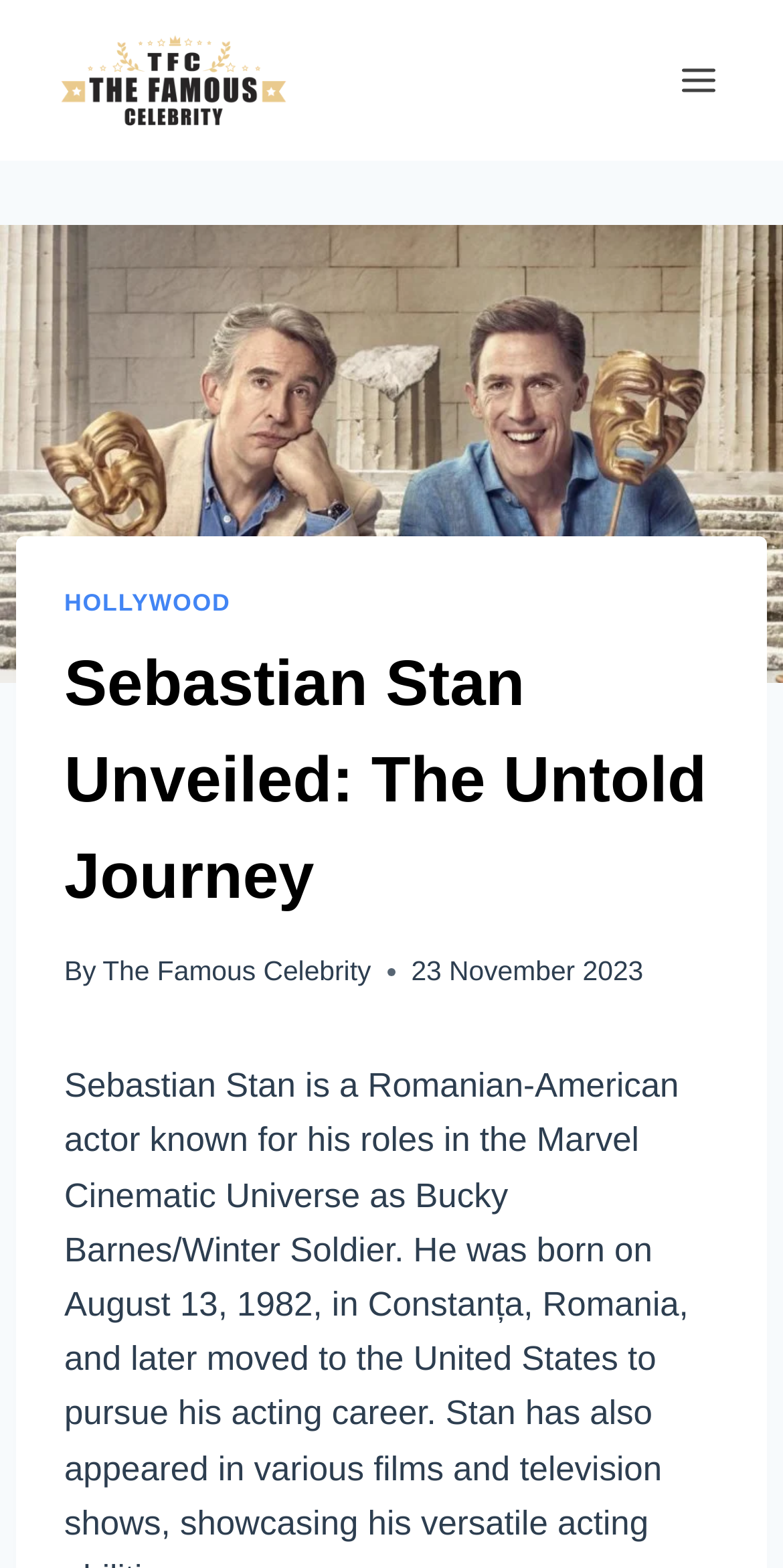What is the category of the article?
Use the information from the screenshot to give a comprehensive response to the question.

The category of the article can be found in the link element that says 'HOLLYWOOD'. This link is located within a HeaderAsNonLandmark element, indicating that it is a main part of the webpage's content and likely represents the category or topic of the article.